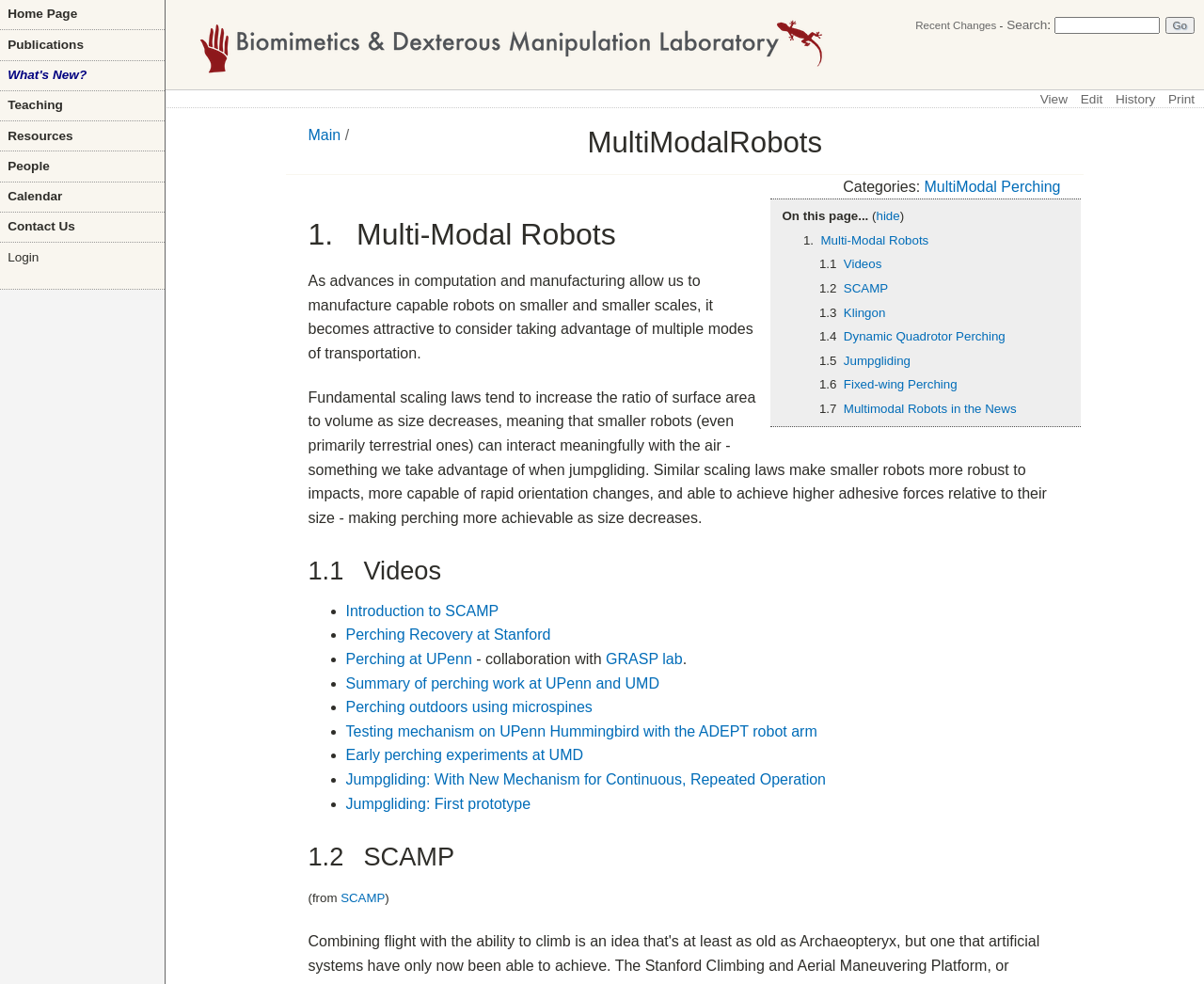Specify the bounding box coordinates of the region I need to click to perform the following instruction: "View the 'Multi-Modal Robots' page". The coordinates must be four float numbers in the range of 0 to 1, i.e., [left, top, right, bottom].

[0.682, 0.237, 0.771, 0.251]